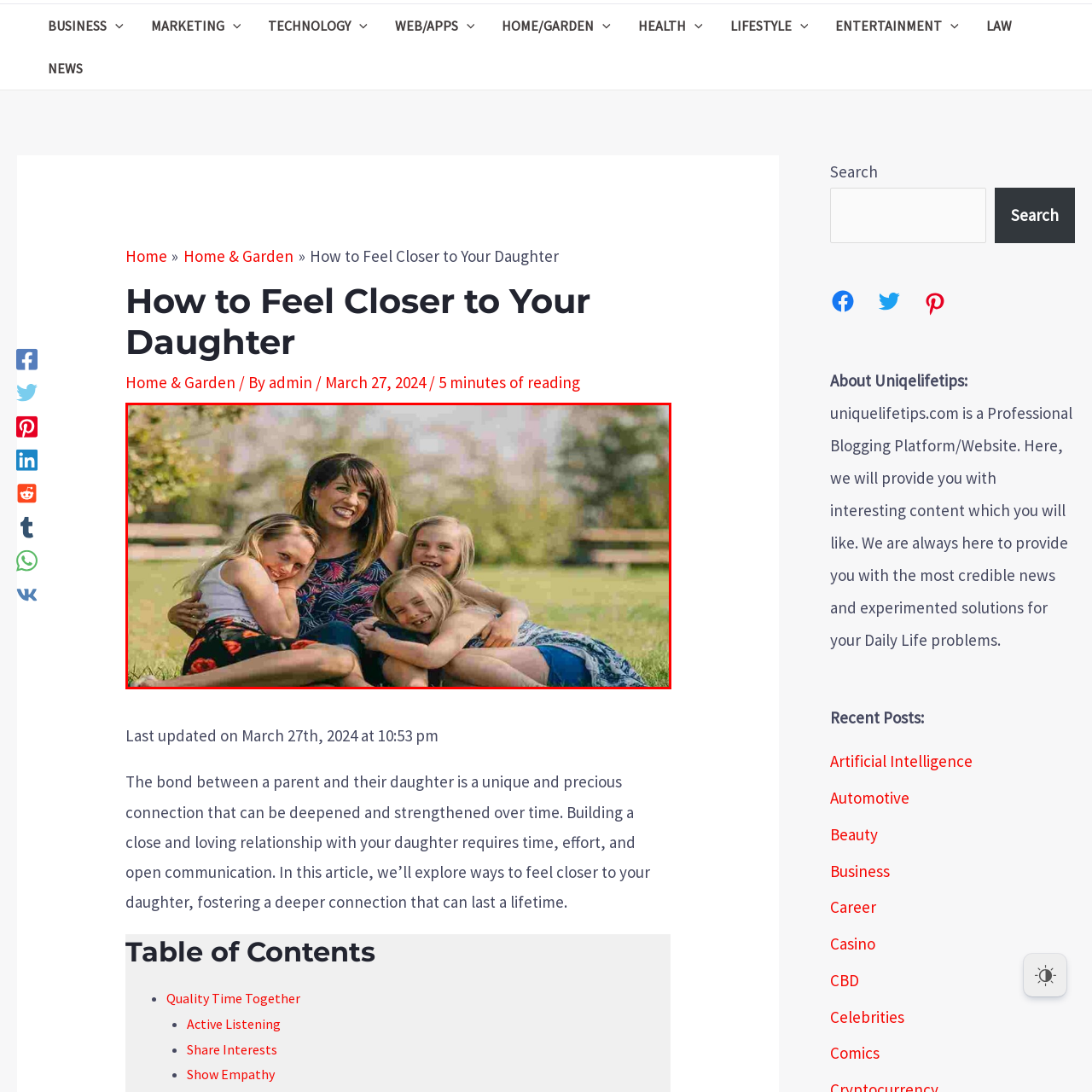Direct your attention to the image marked by the red boundary, What is the mother wearing? Provide a single word or phrase in response.

A vibrant floral top